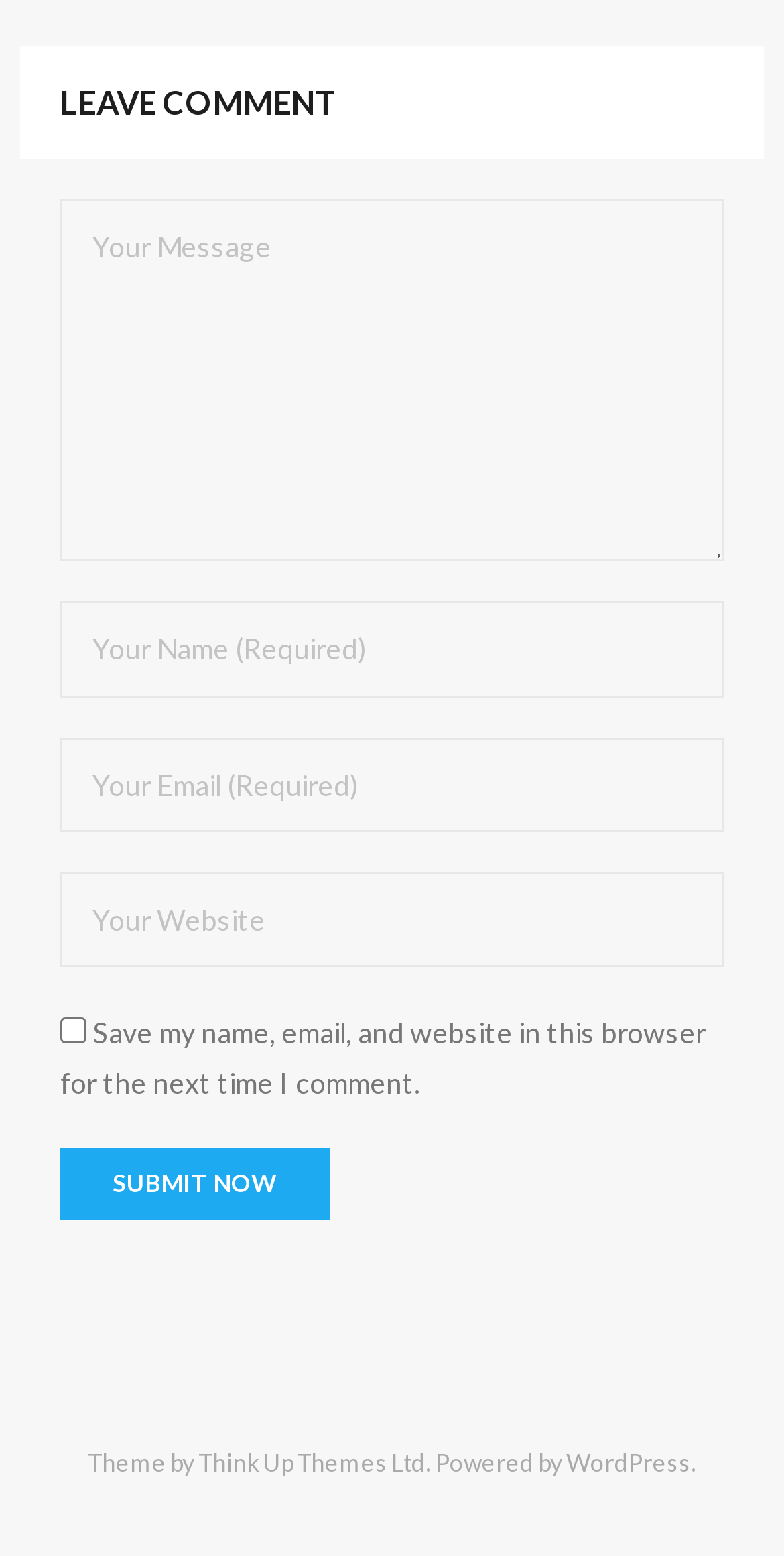Please analyze the image and give a detailed answer to the question:
What is the platform that powers the webpage?

The webpage's footer section contains a link labeled as 'WordPress', which implies that the webpage is powered by the WordPress platform.